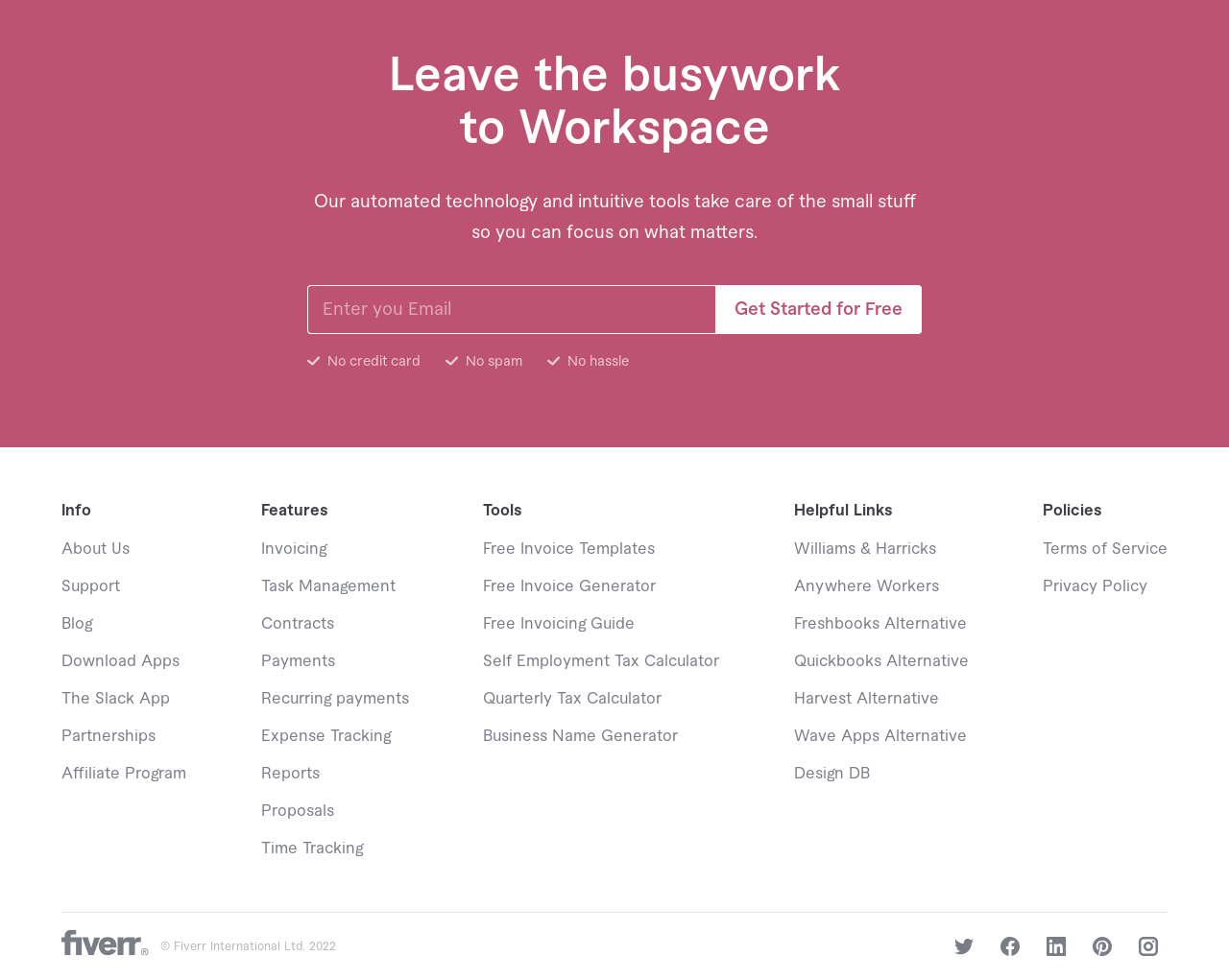Can you pinpoint the bounding box coordinates for the clickable element required for this instruction: "Enter email address"? The coordinates should be four float numbers between 0 and 1, i.e., [left, top, right, bottom].

[0.25, 0.291, 0.582, 0.341]